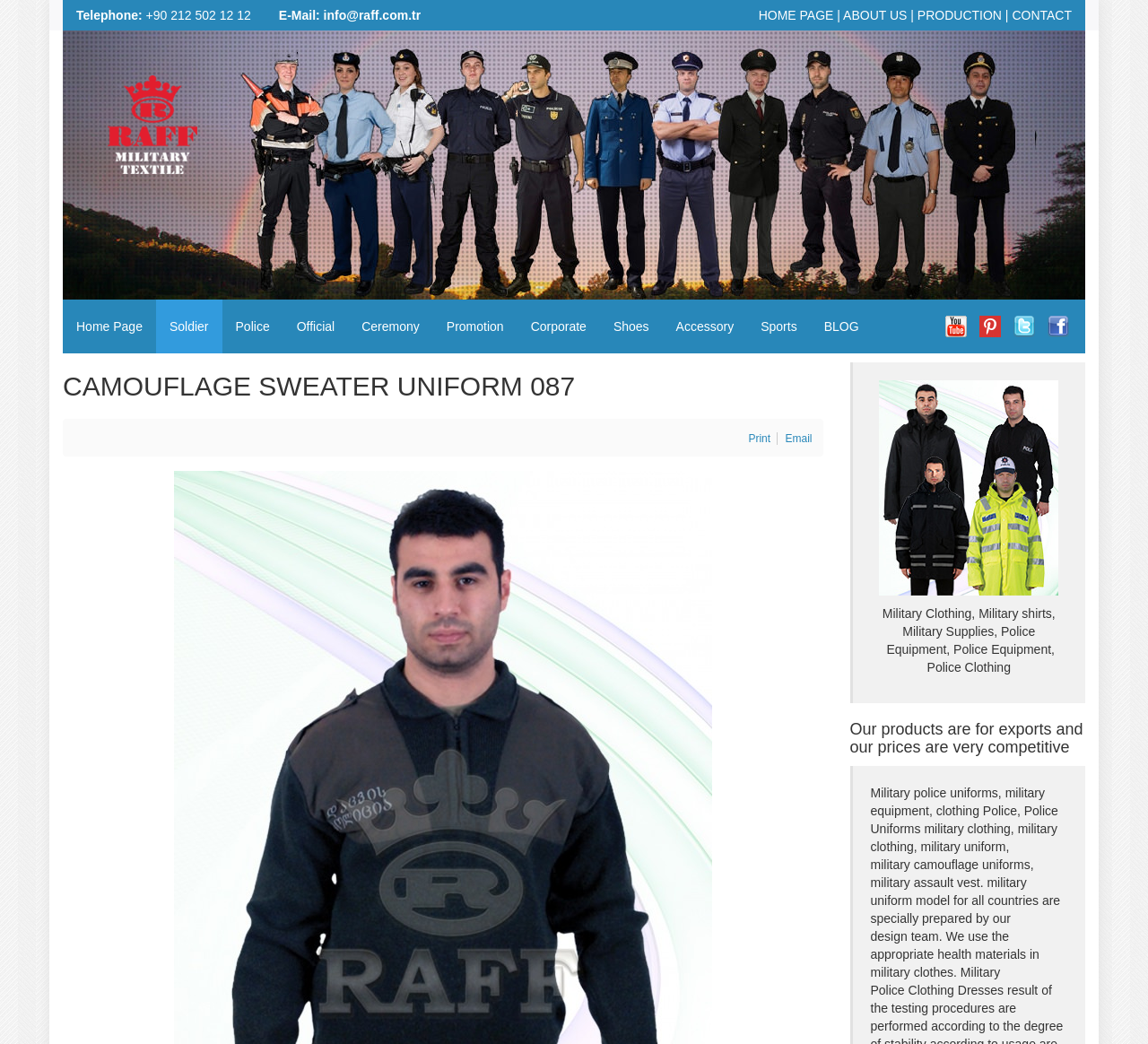Using the provided element description "Sample IELTS Essays", determine the bounding box coordinates of the UI element.

None